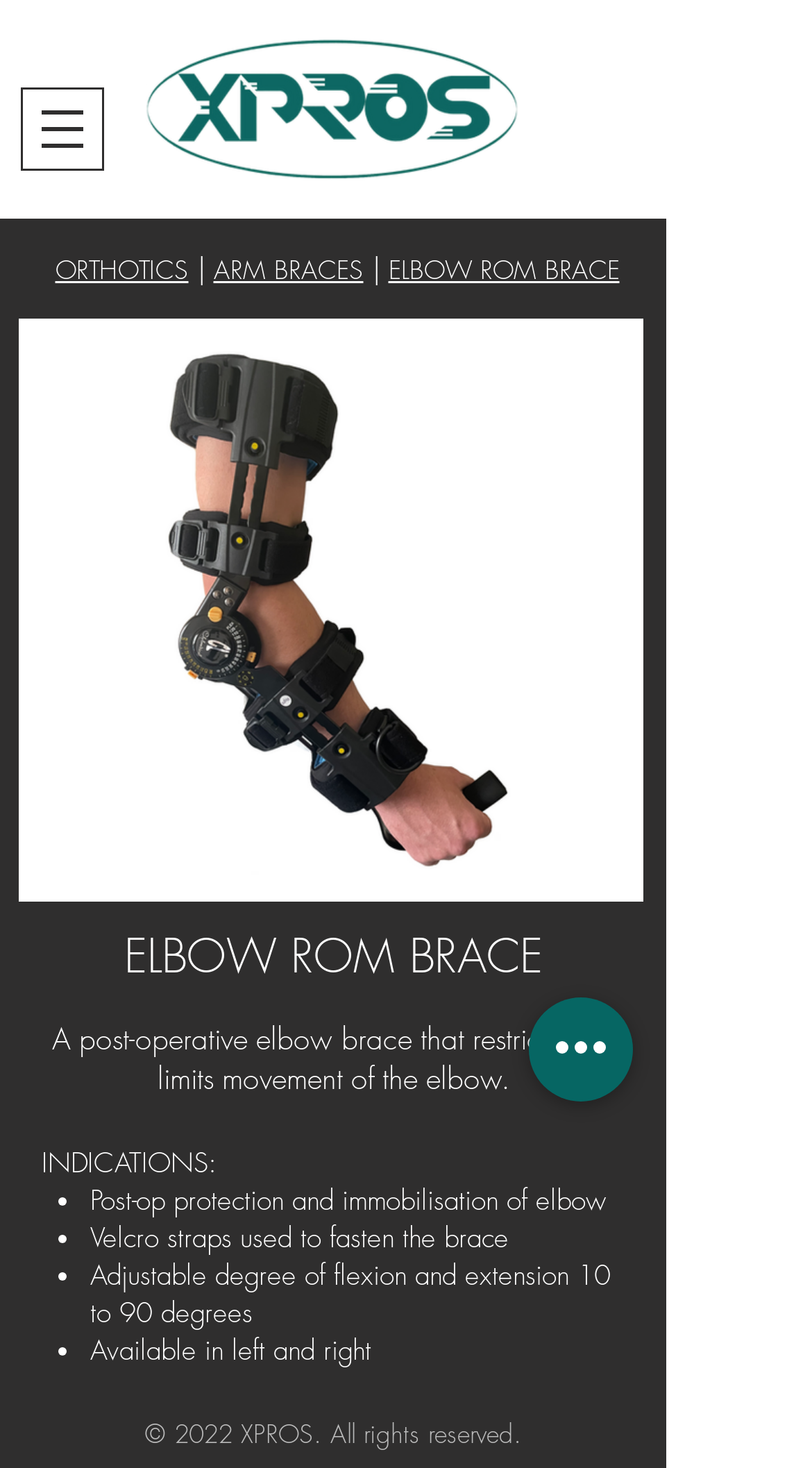Provide the bounding box coordinates for the UI element described in this sentence: "aria-label="Quick actions"". The coordinates should be four float values between 0 and 1, i.e., [left, top, right, bottom].

[0.651, 0.679, 0.779, 0.75]